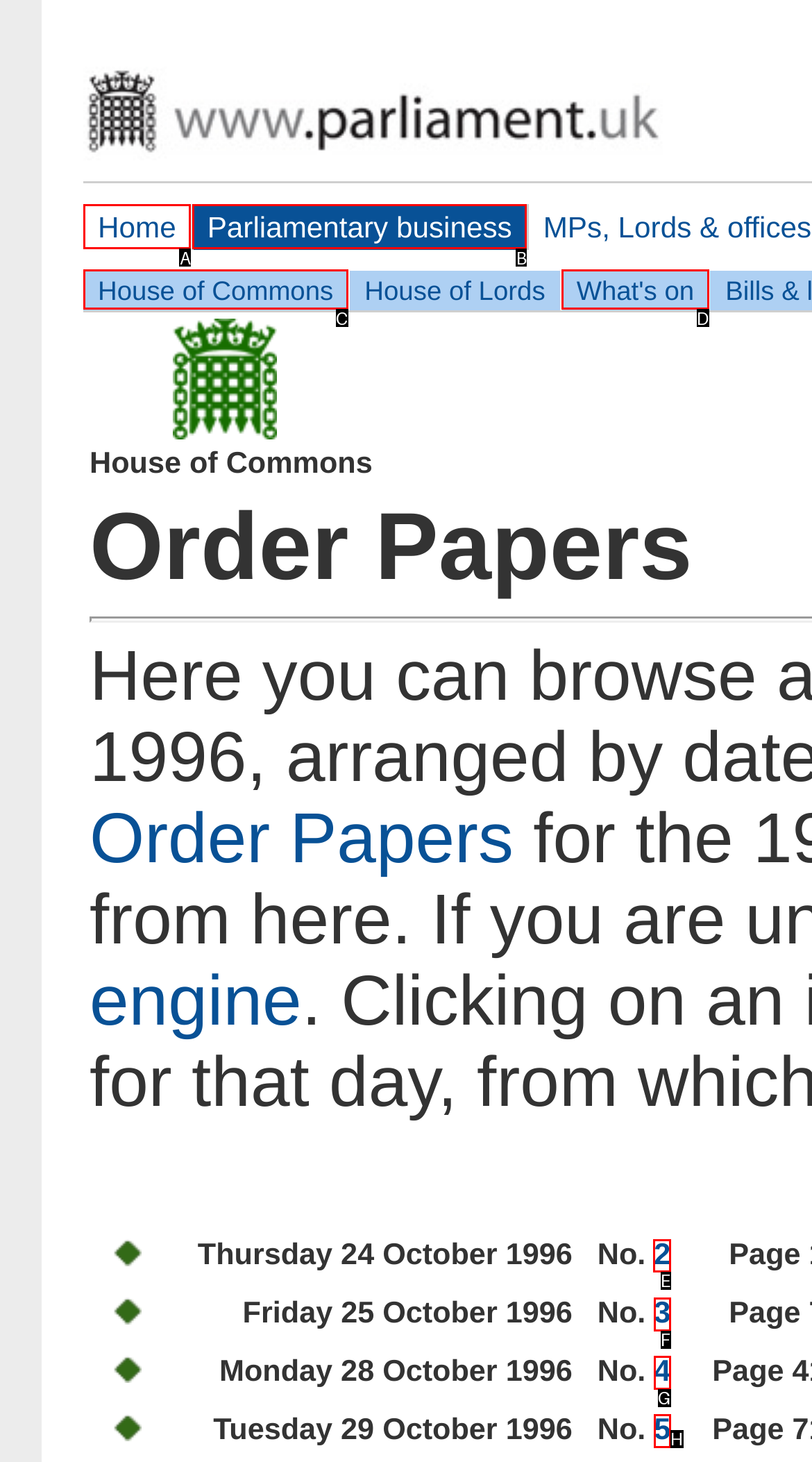Tell me which one HTML element I should click to complete the following task: view order paper 2 Answer with the option's letter from the given choices directly.

E